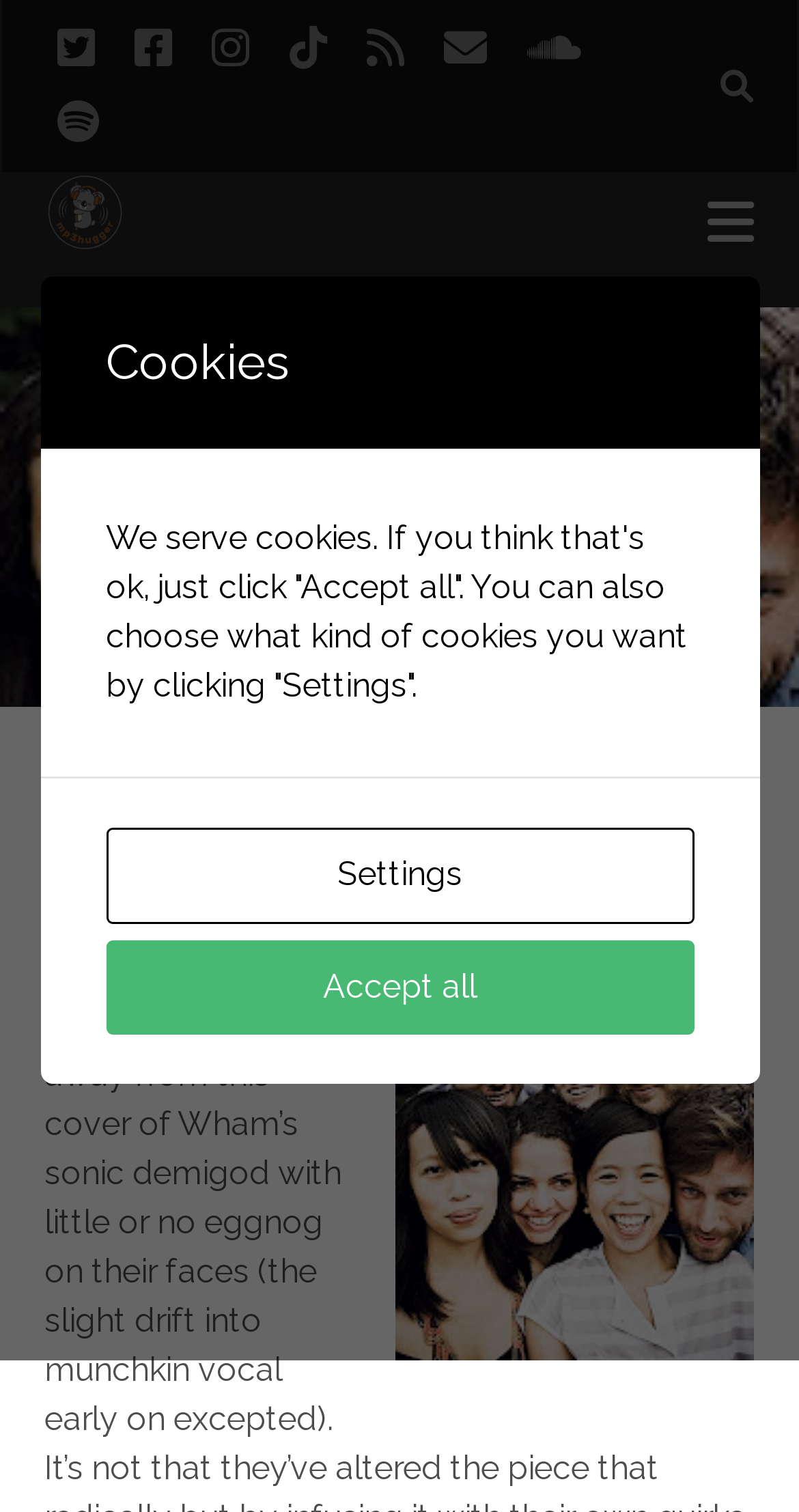Find the bounding box coordinates of the area that needs to be clicked in order to achieve the following instruction: "Read the article titled OHBIJOU – LAST CHRISTMAS". The coordinates should be specified as four float numbers between 0 and 1, i.e., [left, top, right, bottom].

[0.055, 0.533, 0.945, 0.565]